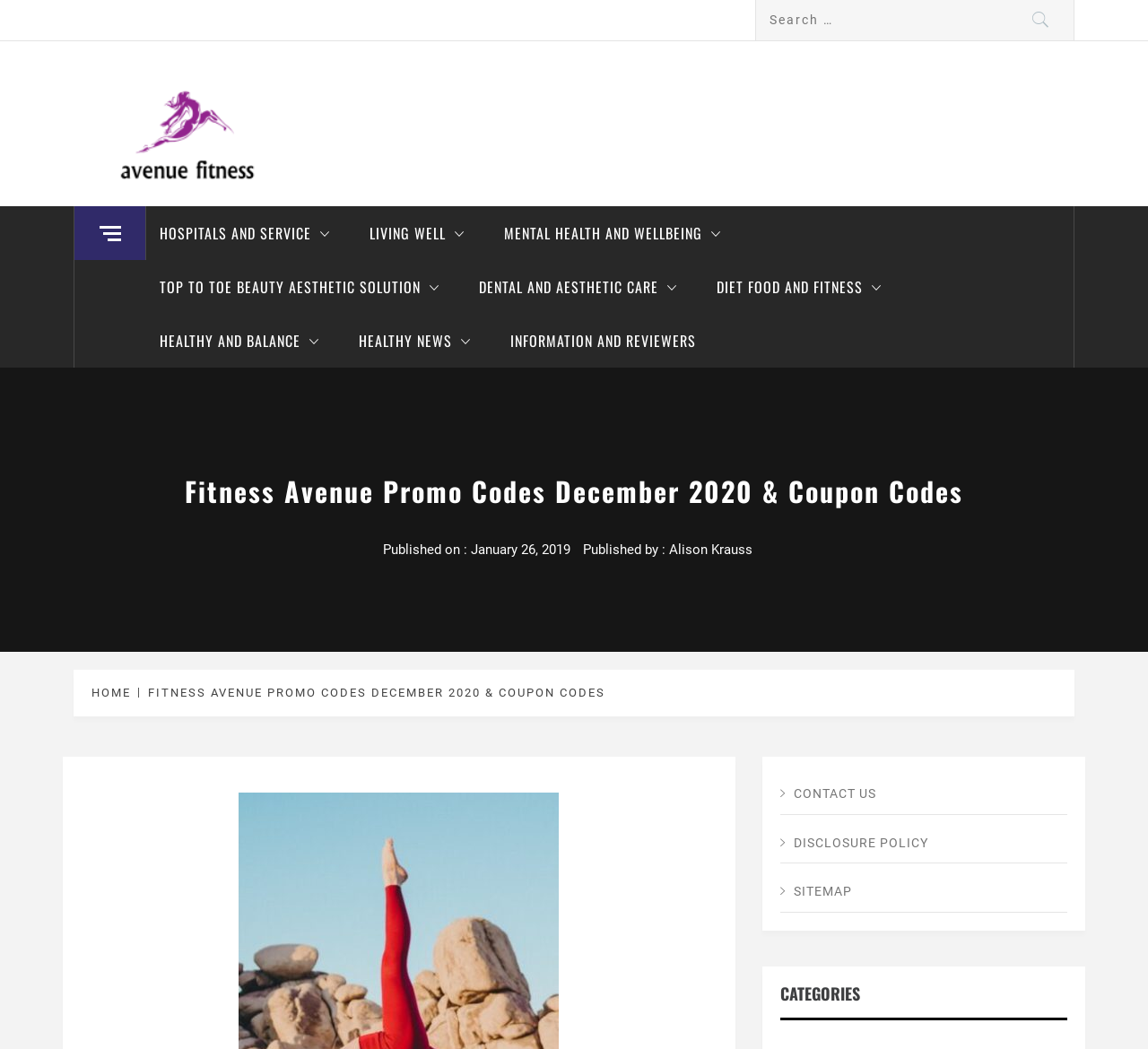What type of content is published on this website?
Based on the image, provide a one-word or brief-phrase response.

Articles and reviews